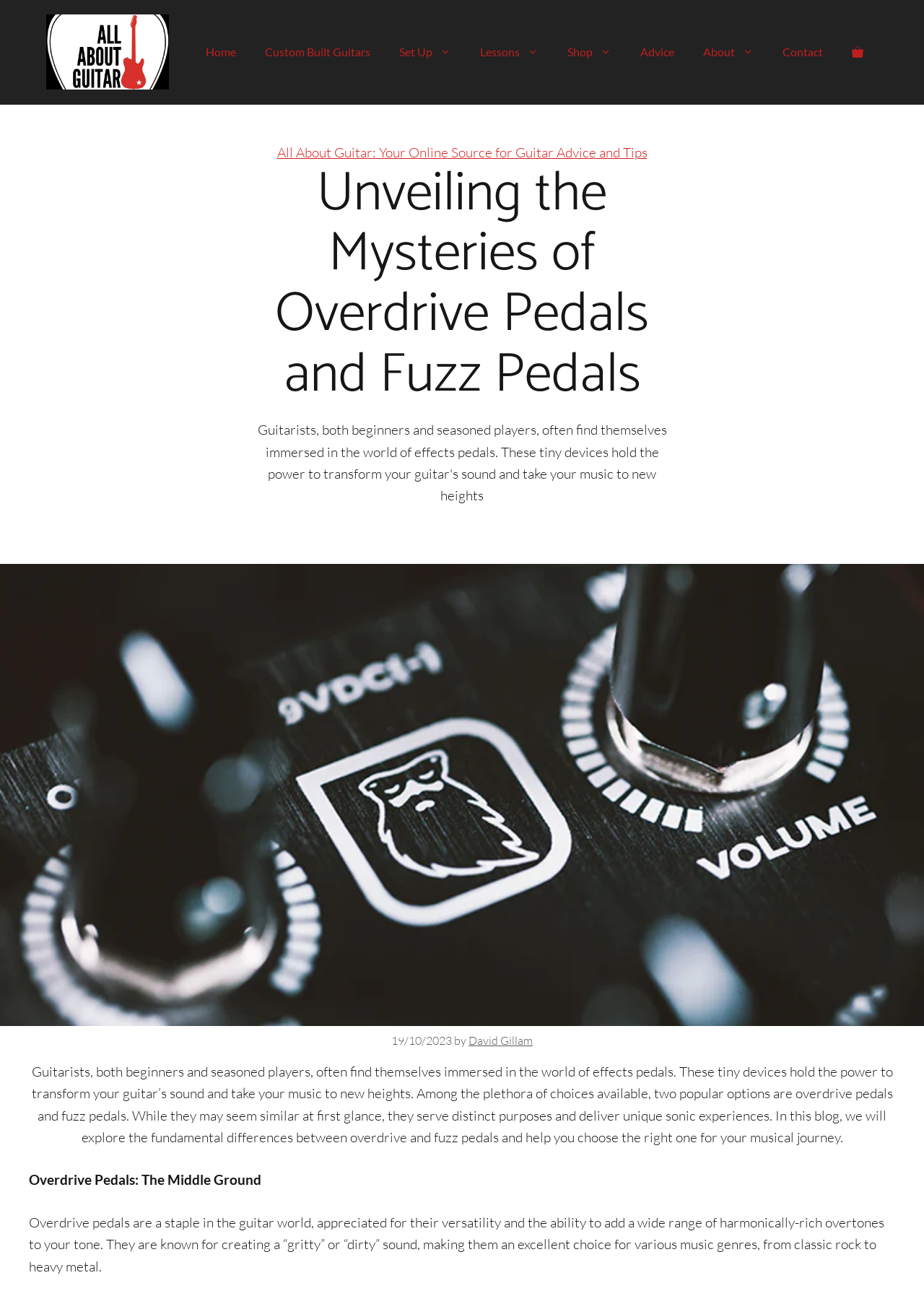Provide the bounding box coordinates of the section that needs to be clicked to accomplish the following instruction: "visit the about page."

[0.745, 0.024, 0.831, 0.057]